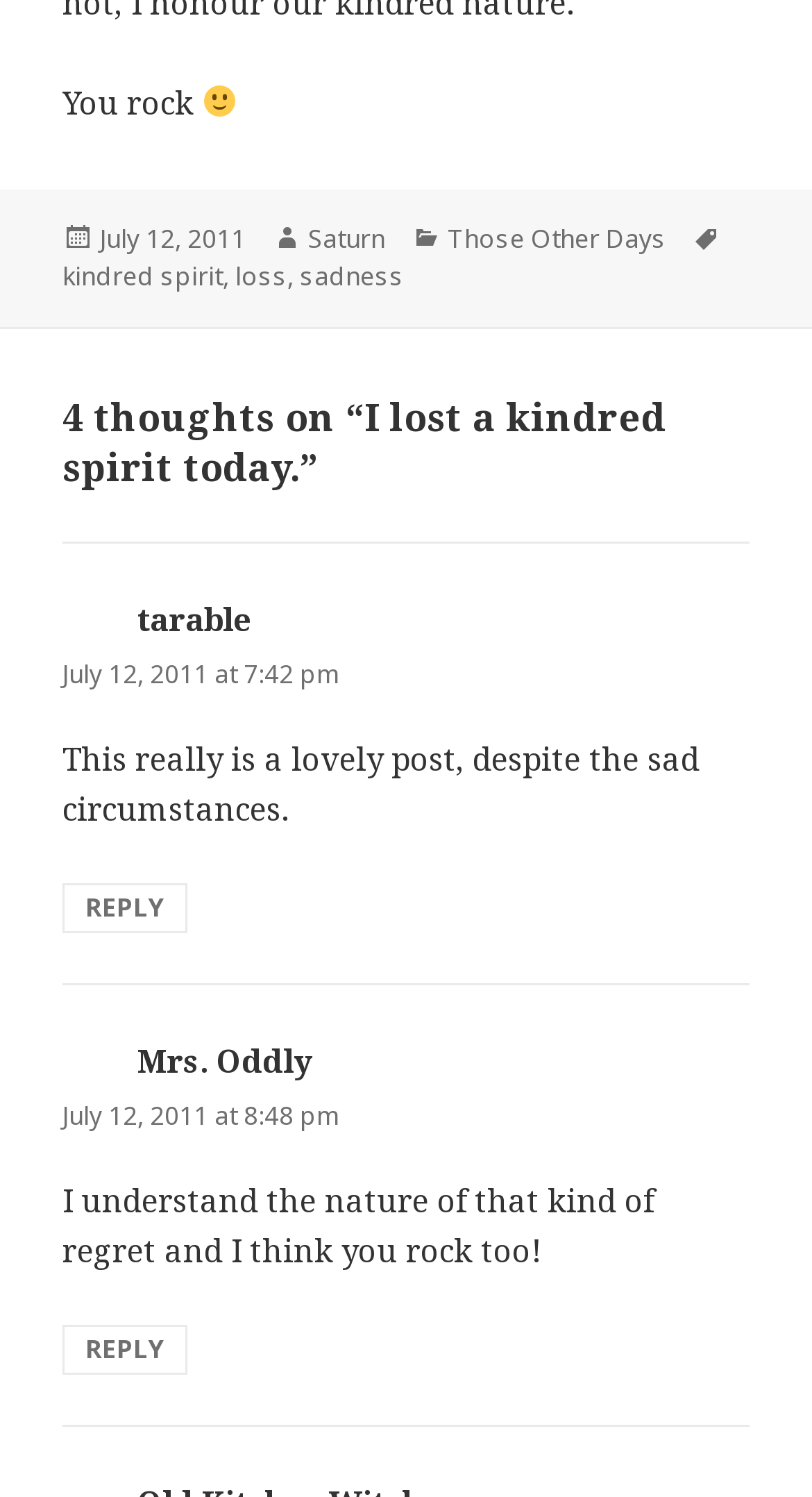Please predict the bounding box coordinates of the element's region where a click is necessary to complete the following instruction: "Click on the link to view the category of Those Other Days". The coordinates should be represented by four float numbers between 0 and 1, i.e., [left, top, right, bottom].

[0.551, 0.147, 0.82, 0.172]